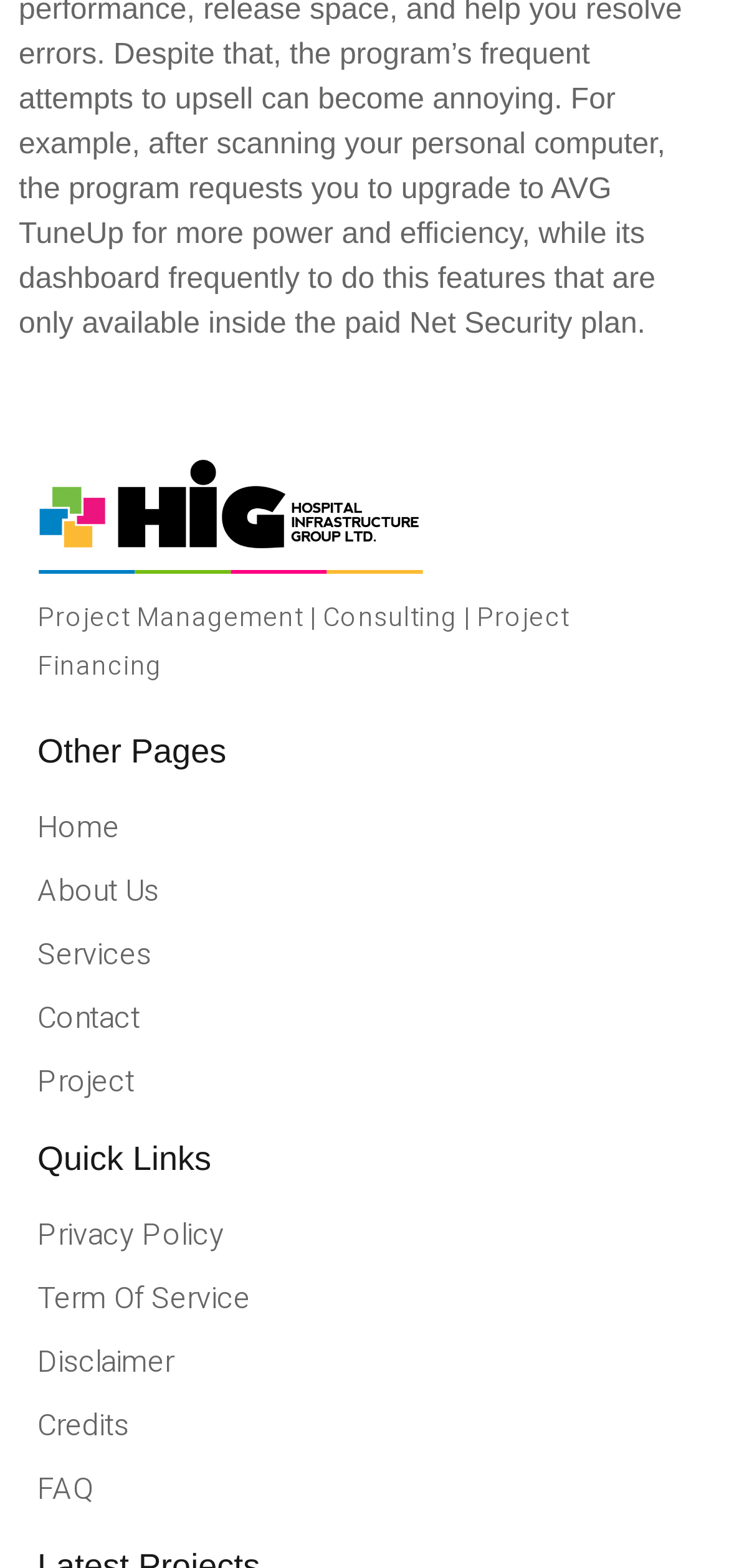Identify the bounding box of the HTML element described here: "Privacy policy". Provide the coordinates as four float numbers between 0 and 1: [left, top, right, bottom].

None